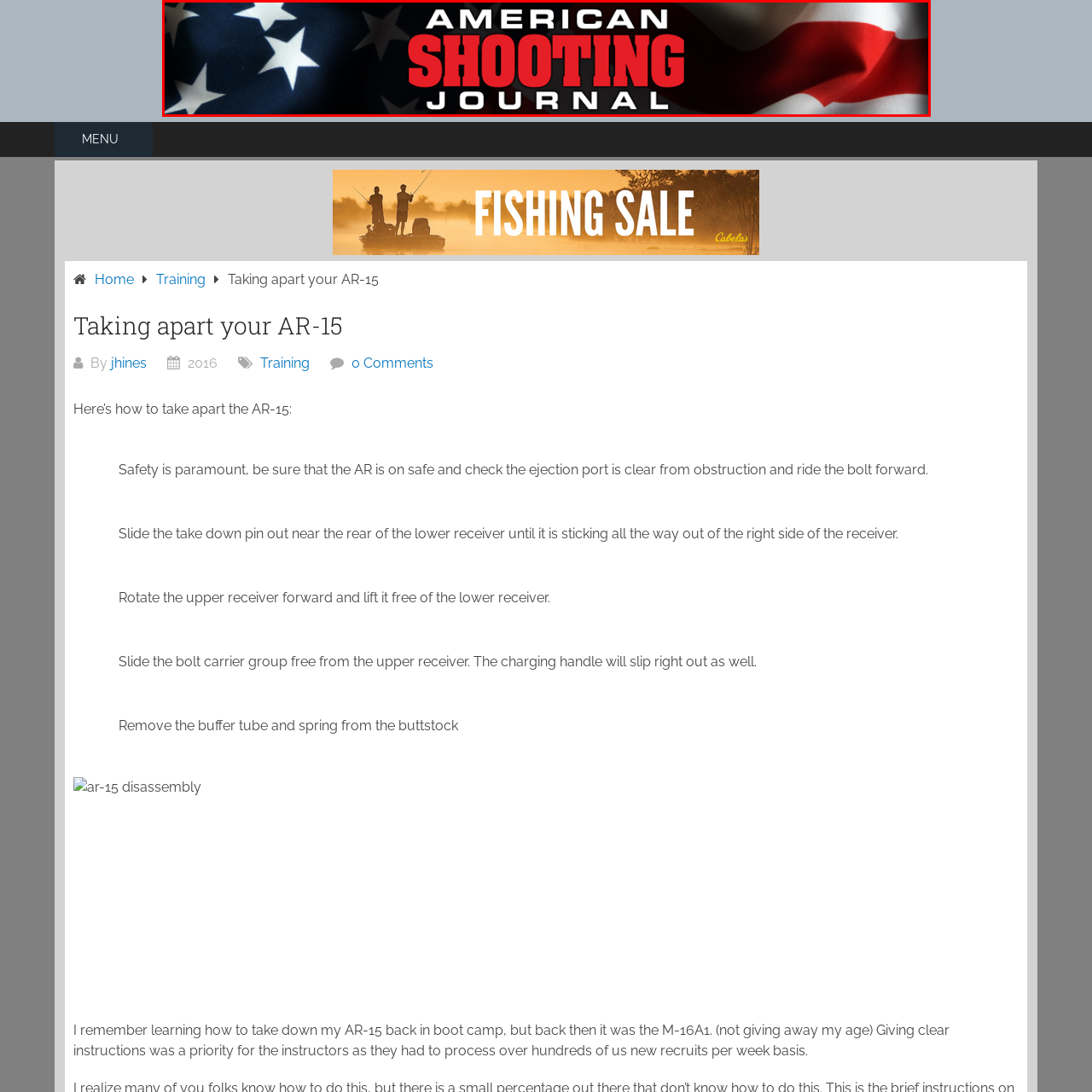What is the background of the banner?
Observe the image inside the red bounding box and give a concise answer using a single word or phrase.

American flag